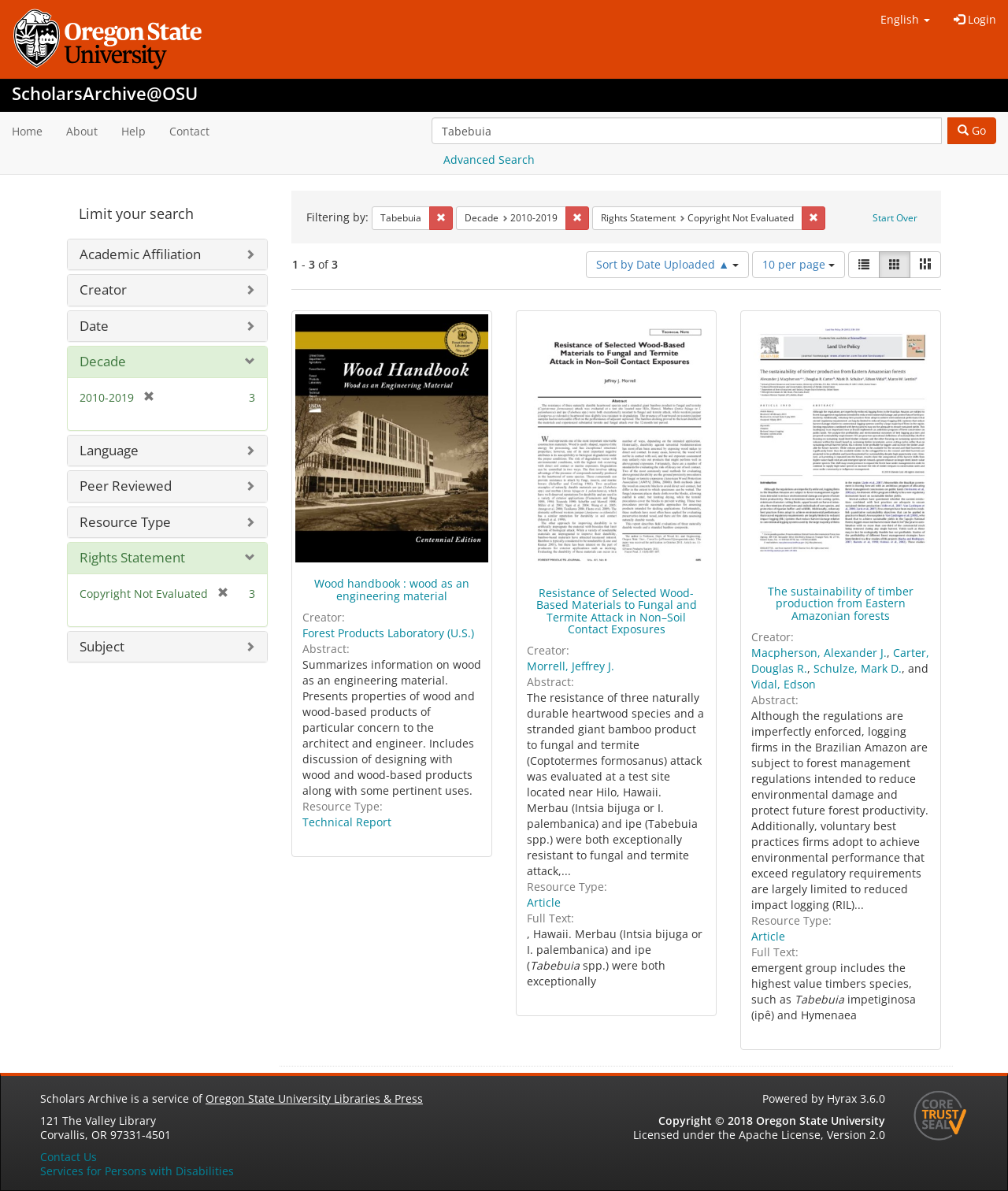Using the element description provided, determine the bounding box coordinates in the format (top-left x, top-left y, bottom-right x, bottom-right y). Ensure that all values are floating point numbers between 0 and 1. Element description: Advanced Search

[0.44, 0.128, 0.531, 0.14]